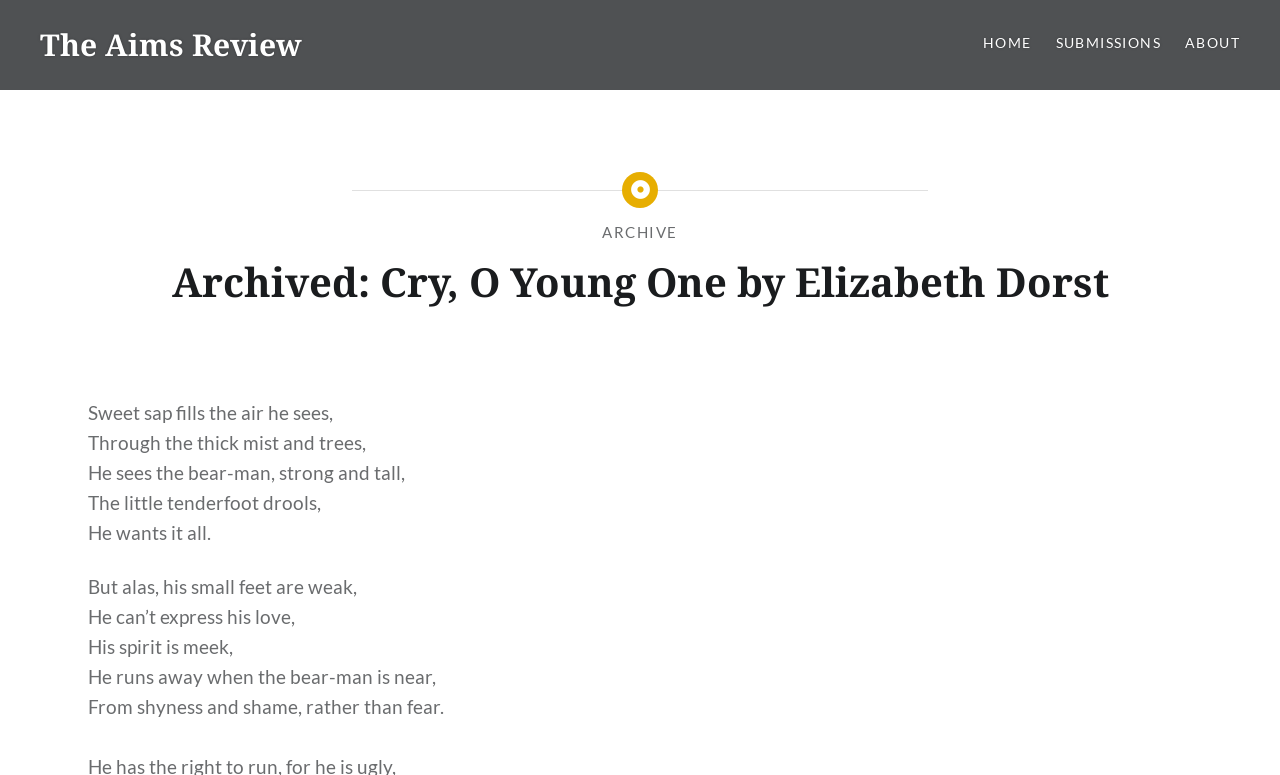Refer to the image and answer the question with as much detail as possible: What is the name of the review?

The name of the review can be found in the heading element at the top of the webpage, which reads 'The Aims Review'.